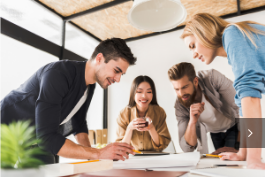Using the information in the image, give a comprehensive answer to the question: 
What is the woman with blonde hair doing?

The woman with long, blonde hair is engaged in the discussion, analyzing the materials laid out on the table, suggesting that she is actively participating in the collaborative discussion.